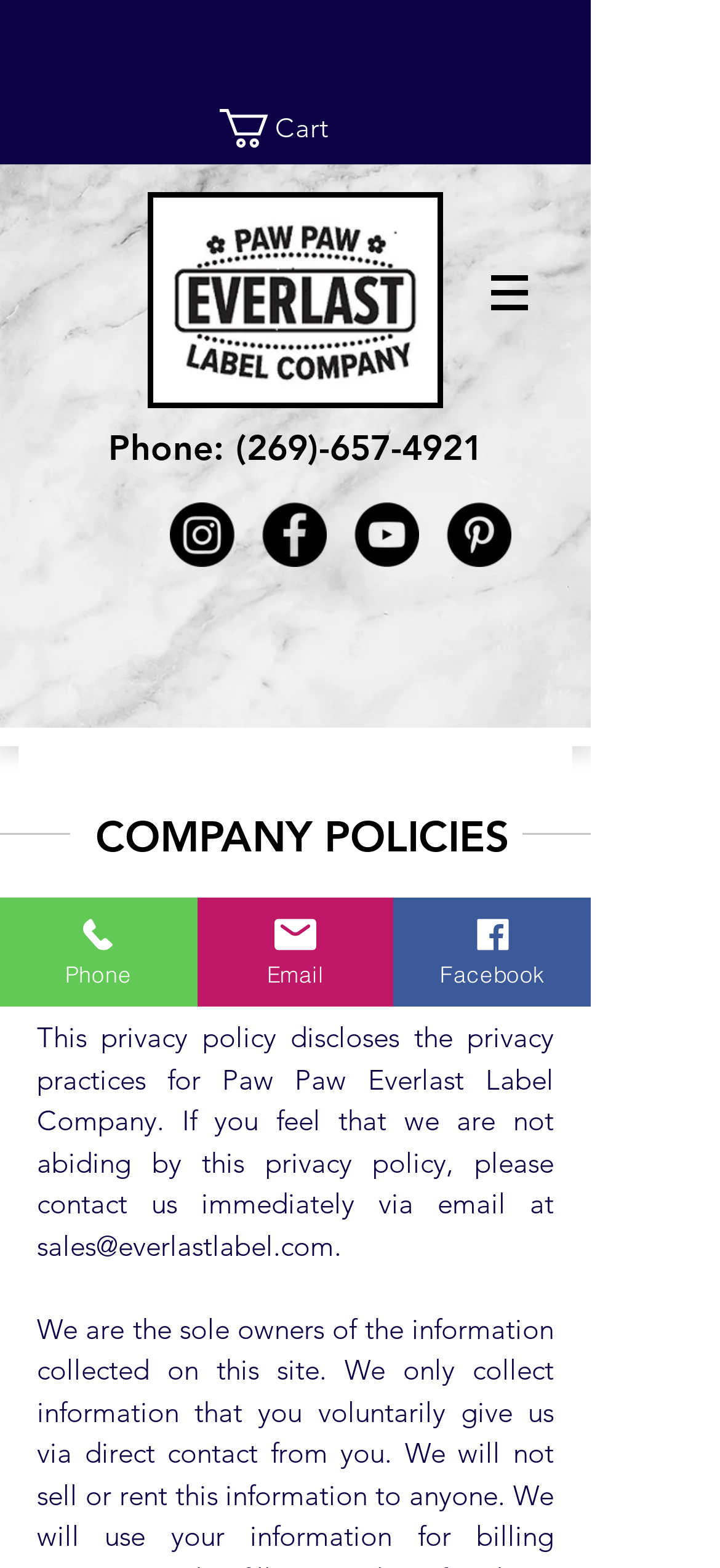How many social media links are there?
Using the details shown in the screenshot, provide a comprehensive answer to the question.

I counted the number of link elements with image elements inside them in the Social Bar list, and there are 4 links to different social media platforms.